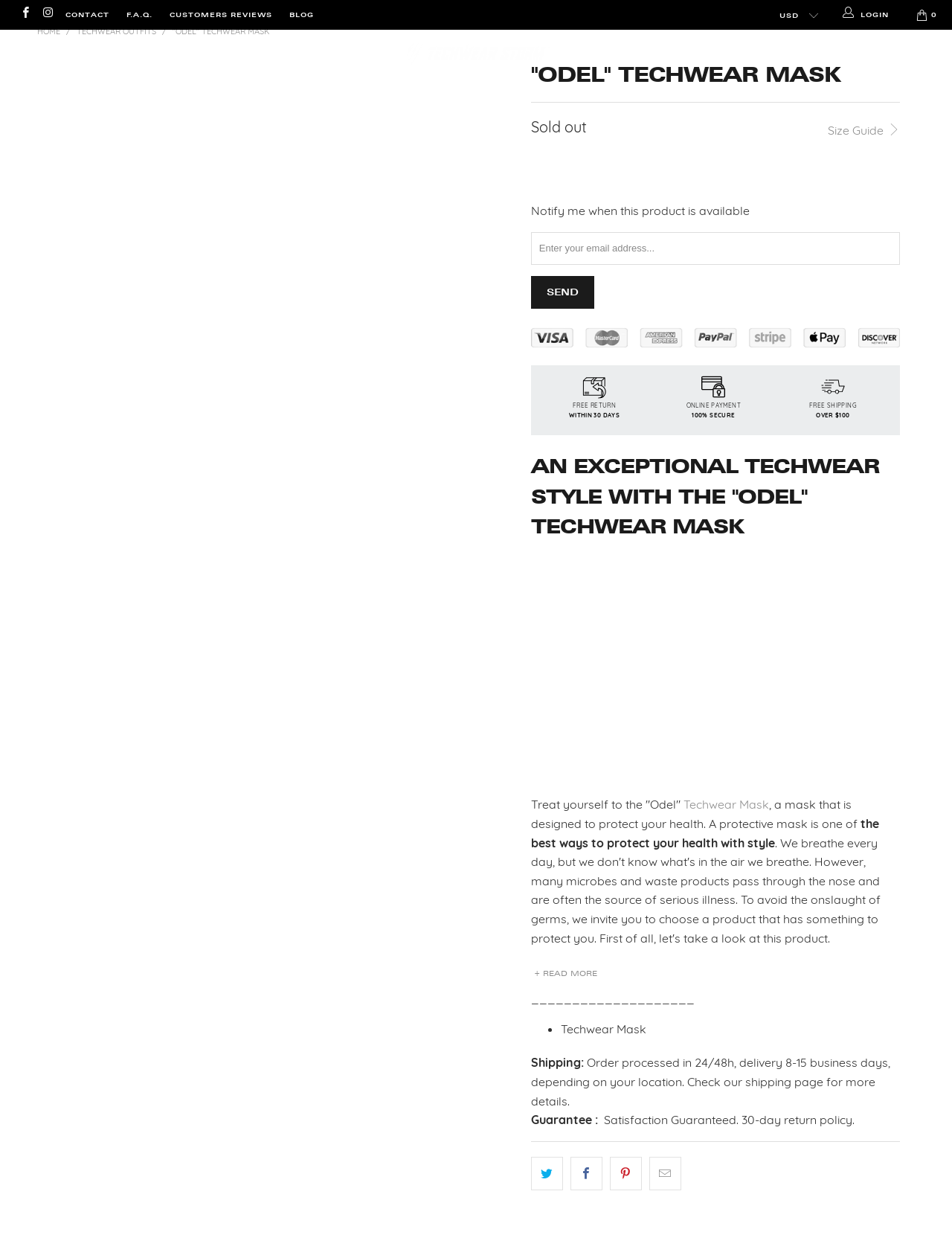From the element description title="Share this on Pinterest", predict the bounding box coordinates of the UI element. The coordinates must be specified in the format (top-left x, top-left y, bottom-right x, bottom-right y) and should be within the 0 to 1 range.

[0.64, 0.919, 0.674, 0.946]